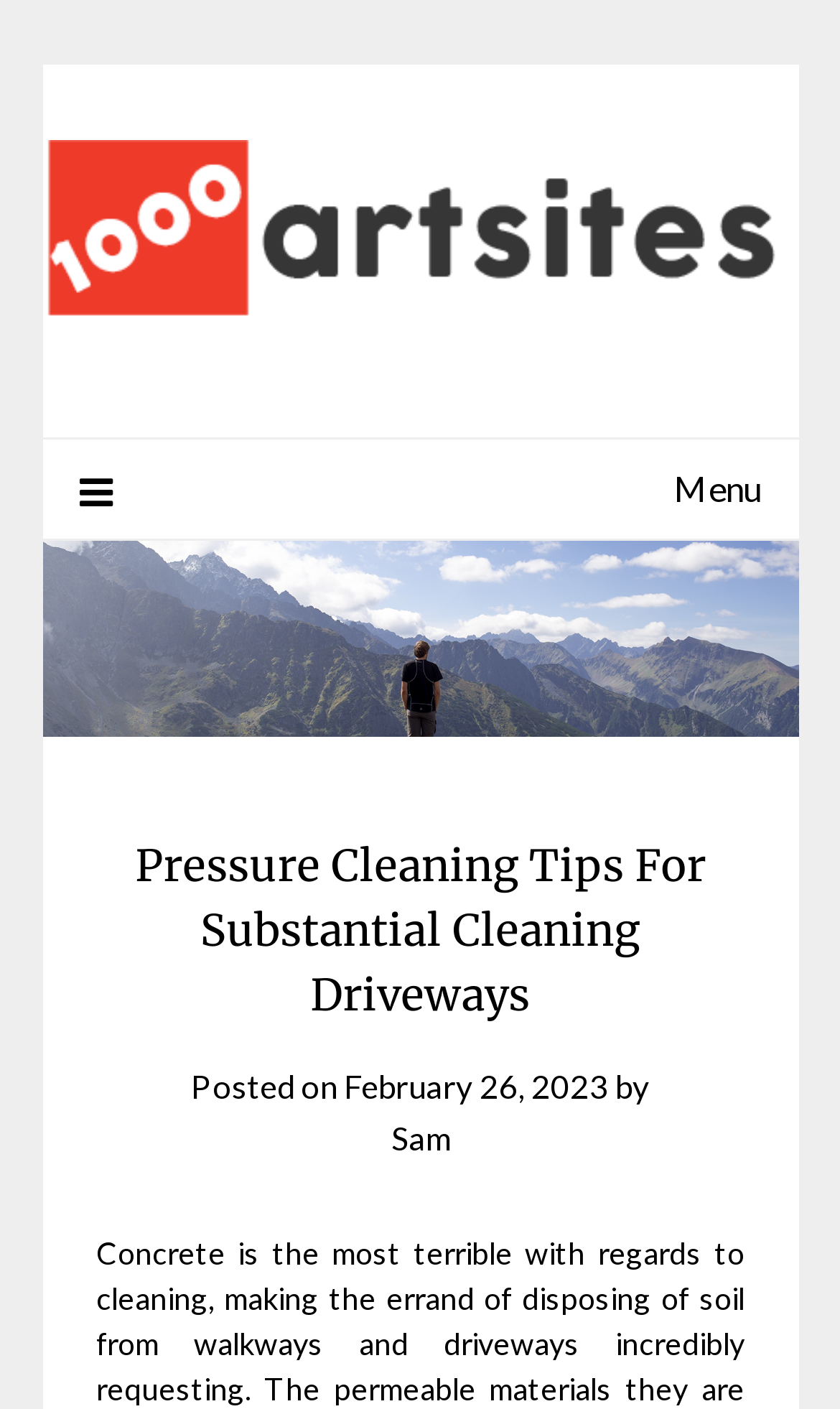What is the date of the article?
Offer a detailed and exhaustive answer to the question.

I found the date of the article by looking at the text 'Posted on' followed by a link 'February 26, 2023' which indicates the date the article was posted.